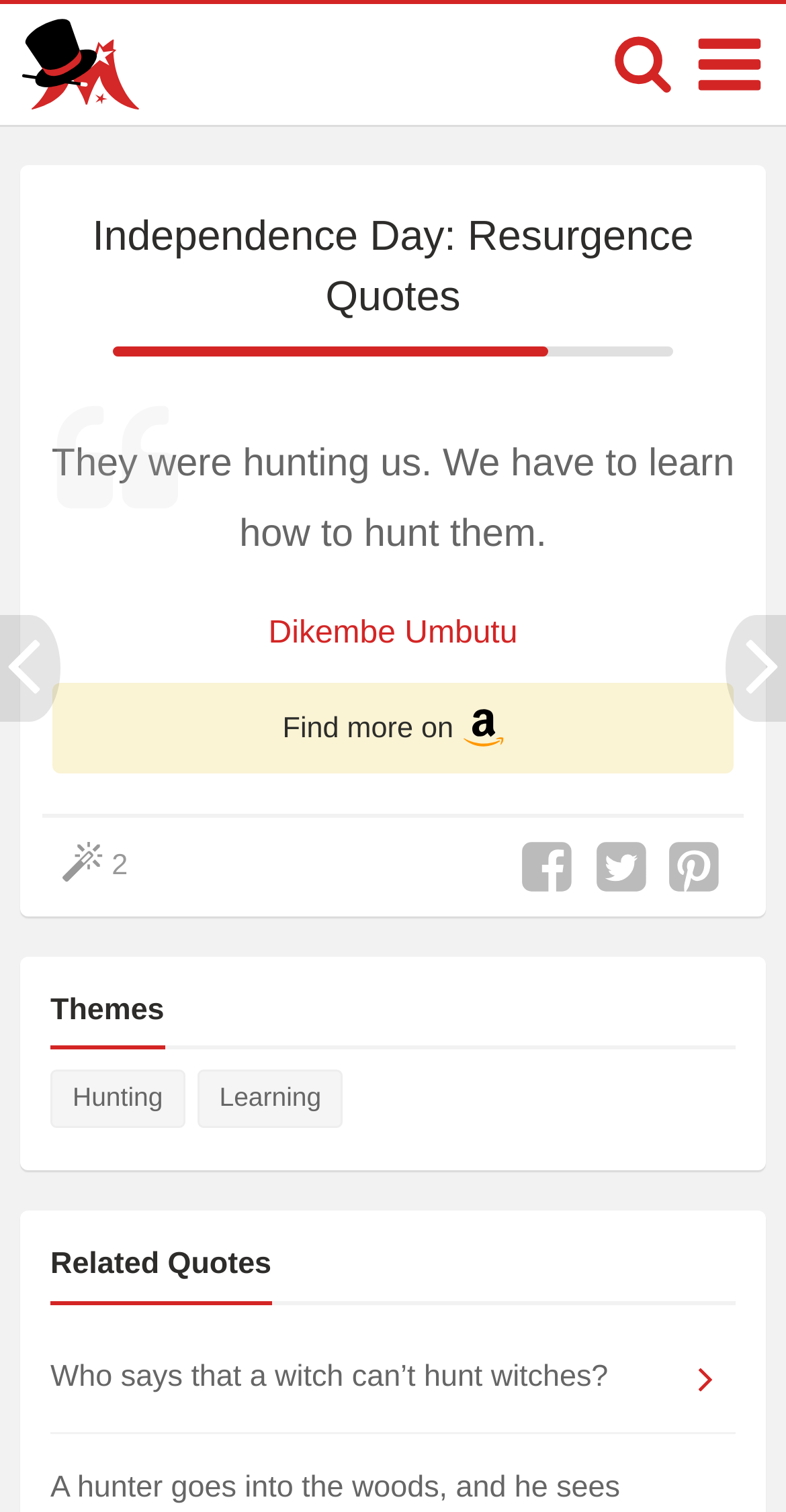What is the primary heading on this webpage?

Independence Day: Resurgence Quotes